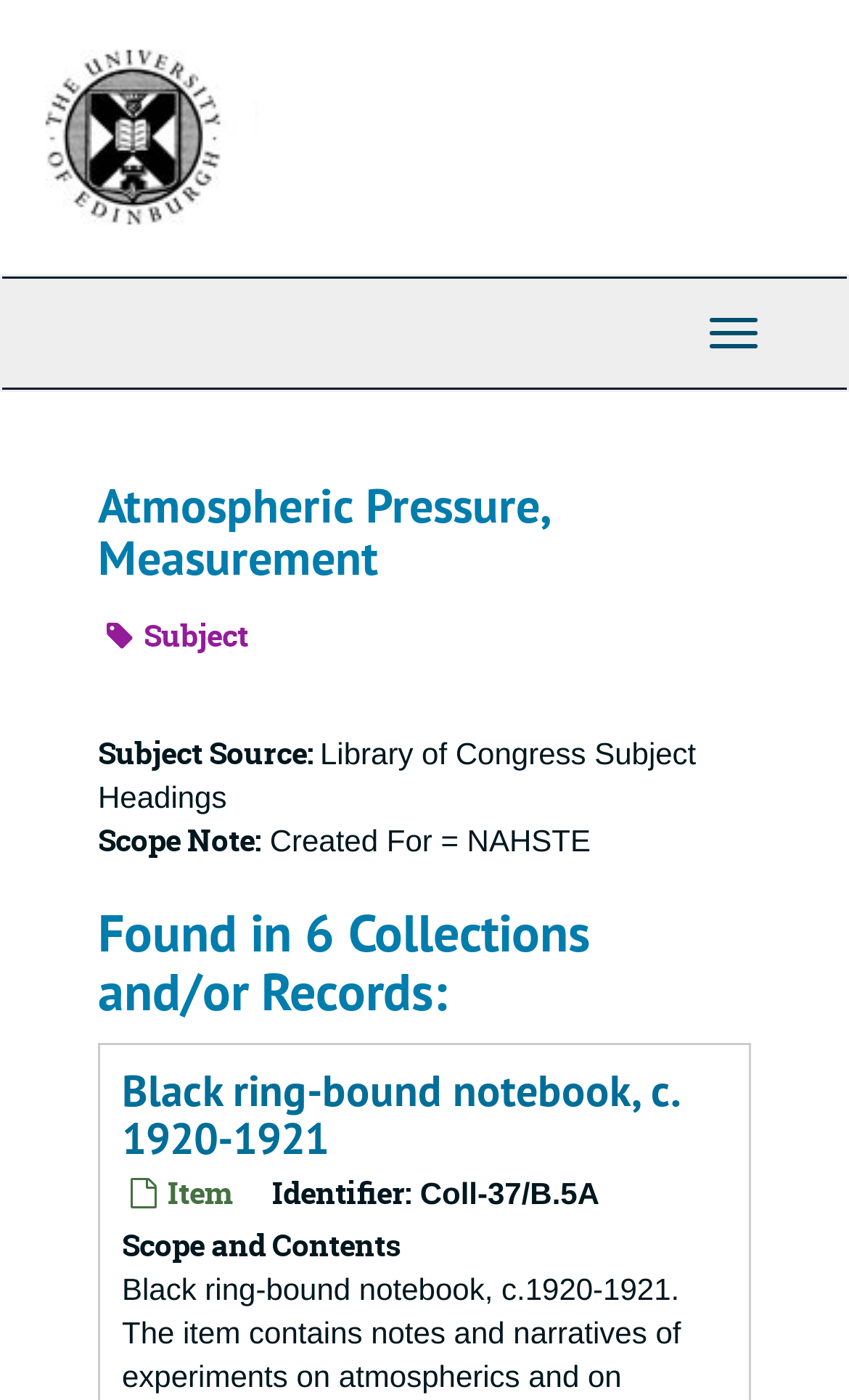Please determine and provide the text content of the webpage's heading.

Atmospheric Pressure, Measurement